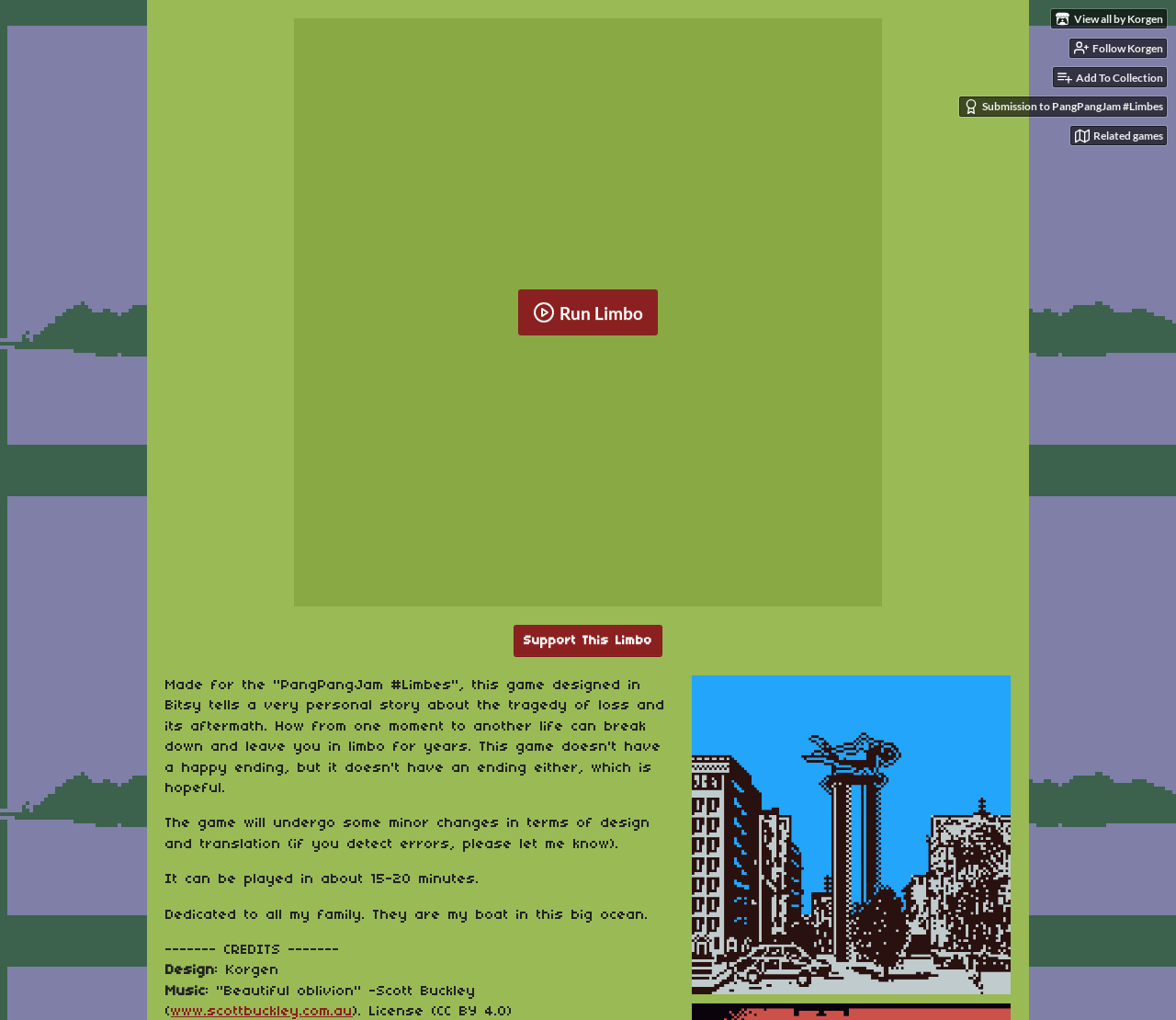Identify the bounding box coordinates of the clickable region necessary to fulfill the following instruction: "Read article about China-Pakistan Joint Statement". The bounding box coordinates should be four float numbers between 0 and 1, i.e., [left, top, right, bottom].

None